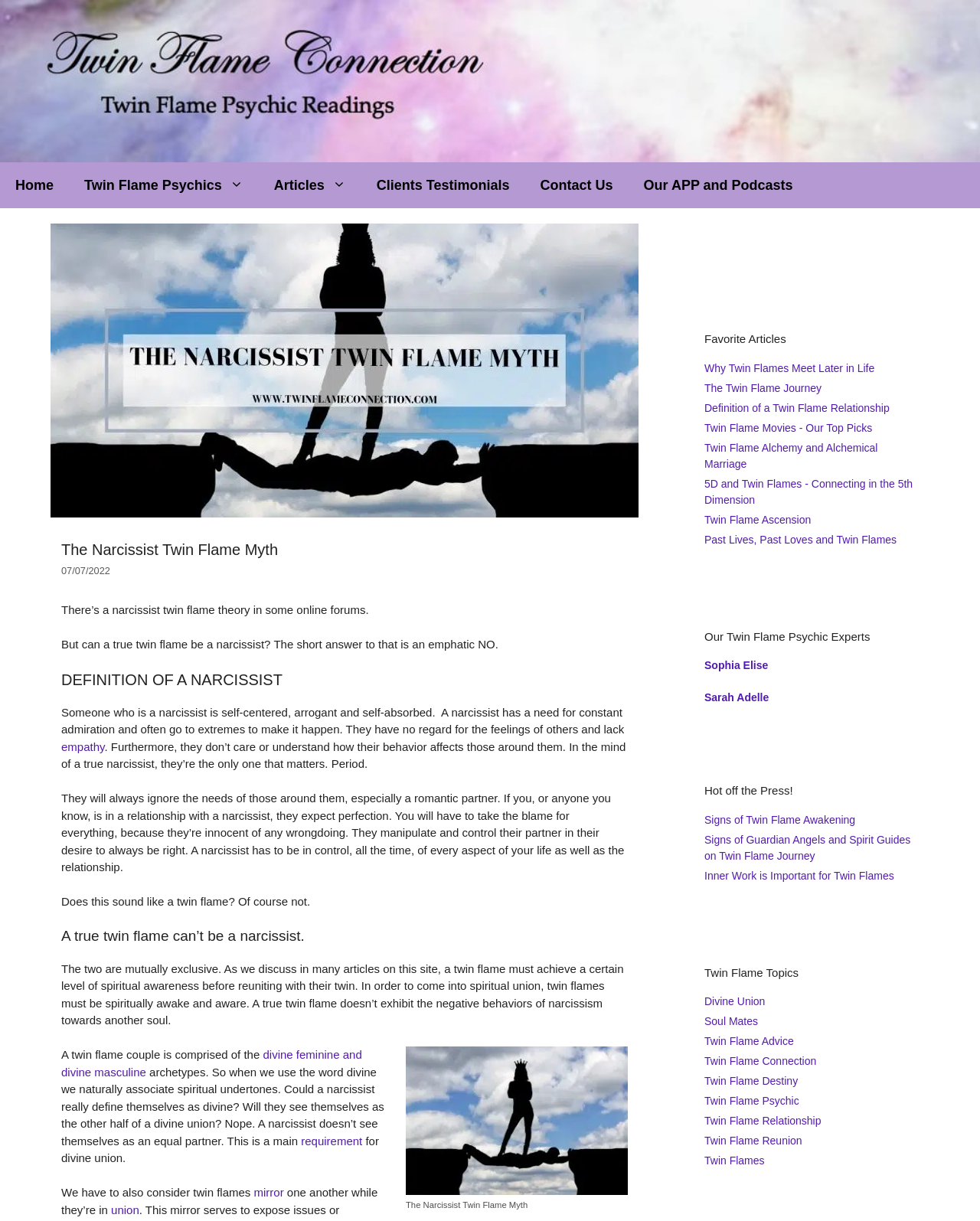Determine the title of the webpage and give its text content.

The Narcissist Twin Flame Myth